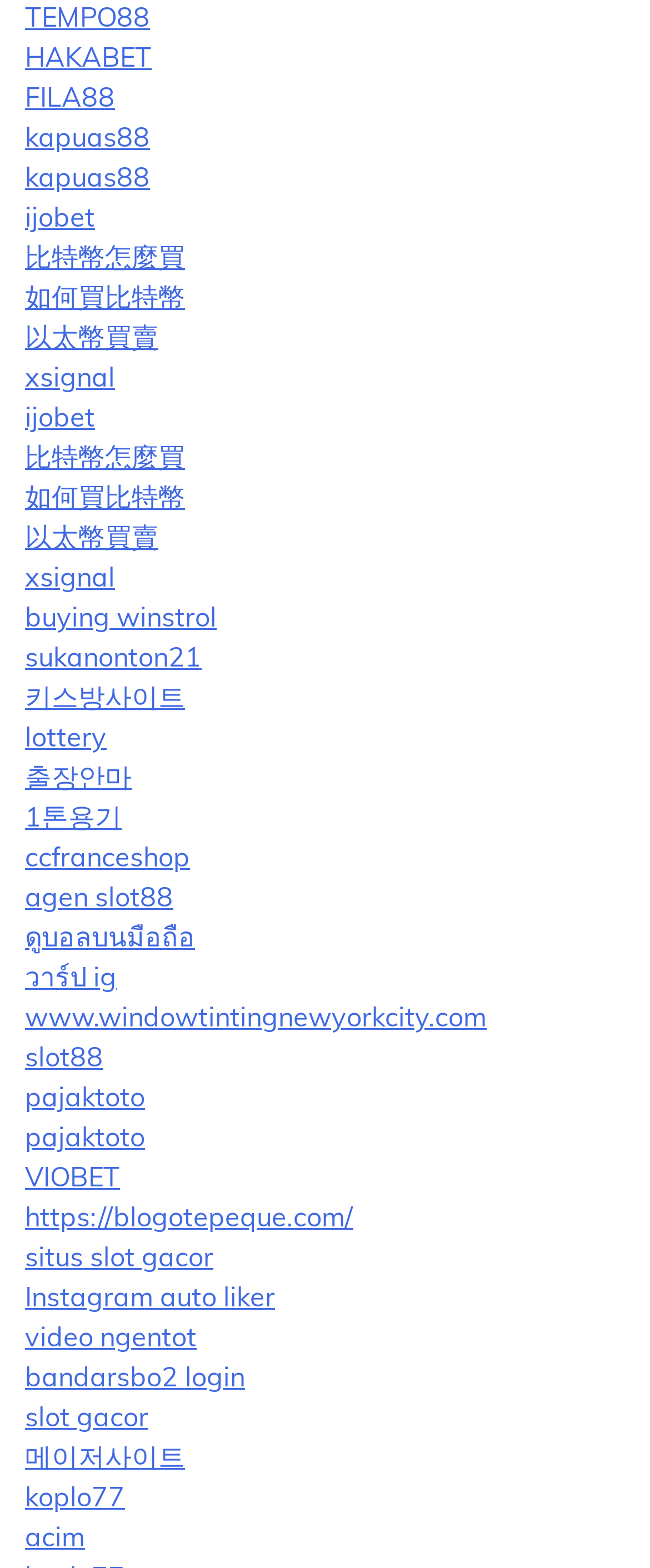Determine the bounding box coordinates for the clickable element to execute this instruction: "contact us through Email". Provide the coordinates as four float numbers between 0 and 1, i.e., [left, top, right, bottom].

None